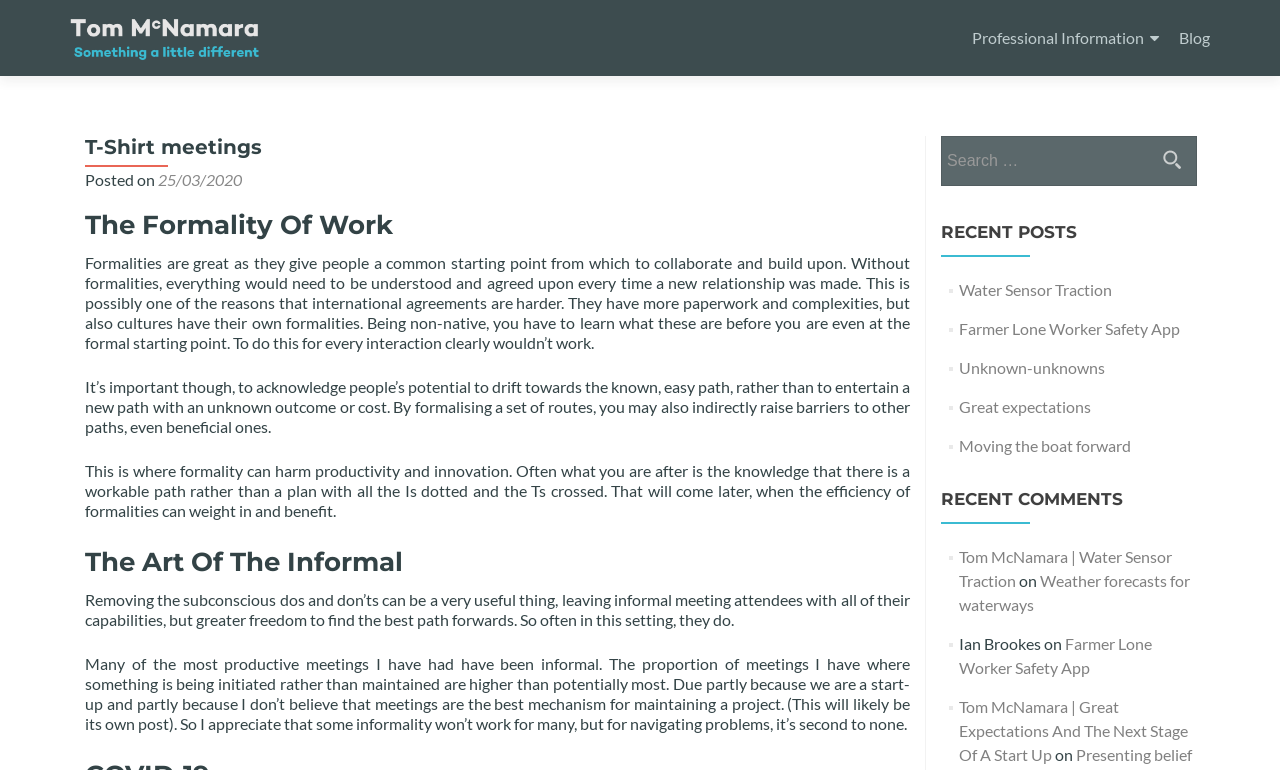Generate a thorough explanation of the webpage's elements.

This webpage is a blog post titled "T-Shirt Meetings And The Productiveness Of Informality" by Tom McNamara. At the top left, there is a link to the author's name, accompanied by a small image of Tom McNamara. On the top right, there are links to "Professional Information" and "Blog".

The main content of the blog post is divided into four sections, each with a heading. The first section, "T-Shirt meetings", discusses the effectiveness of informal meetings. The second section, "The Formality Of Work", explains the importance of formalities in collaboration and innovation. The third section, "The Art Of The Informal", highlights the benefits of informal meetings in finding the best path forward. The fourth section is a personal anecdote about the author's experience with informal meetings.

Below the main content, there is a search bar with a button labeled "Search". On the right side of the search bar, there are links to recent posts, including "Water Sensor Traction", "Farmer Lone Worker Safety App", and others. Further down, there are links to recent comments, including comments on posts such as "Water Sensor Traction" and "Great Expectations And The Next Stage Of A Start Up".